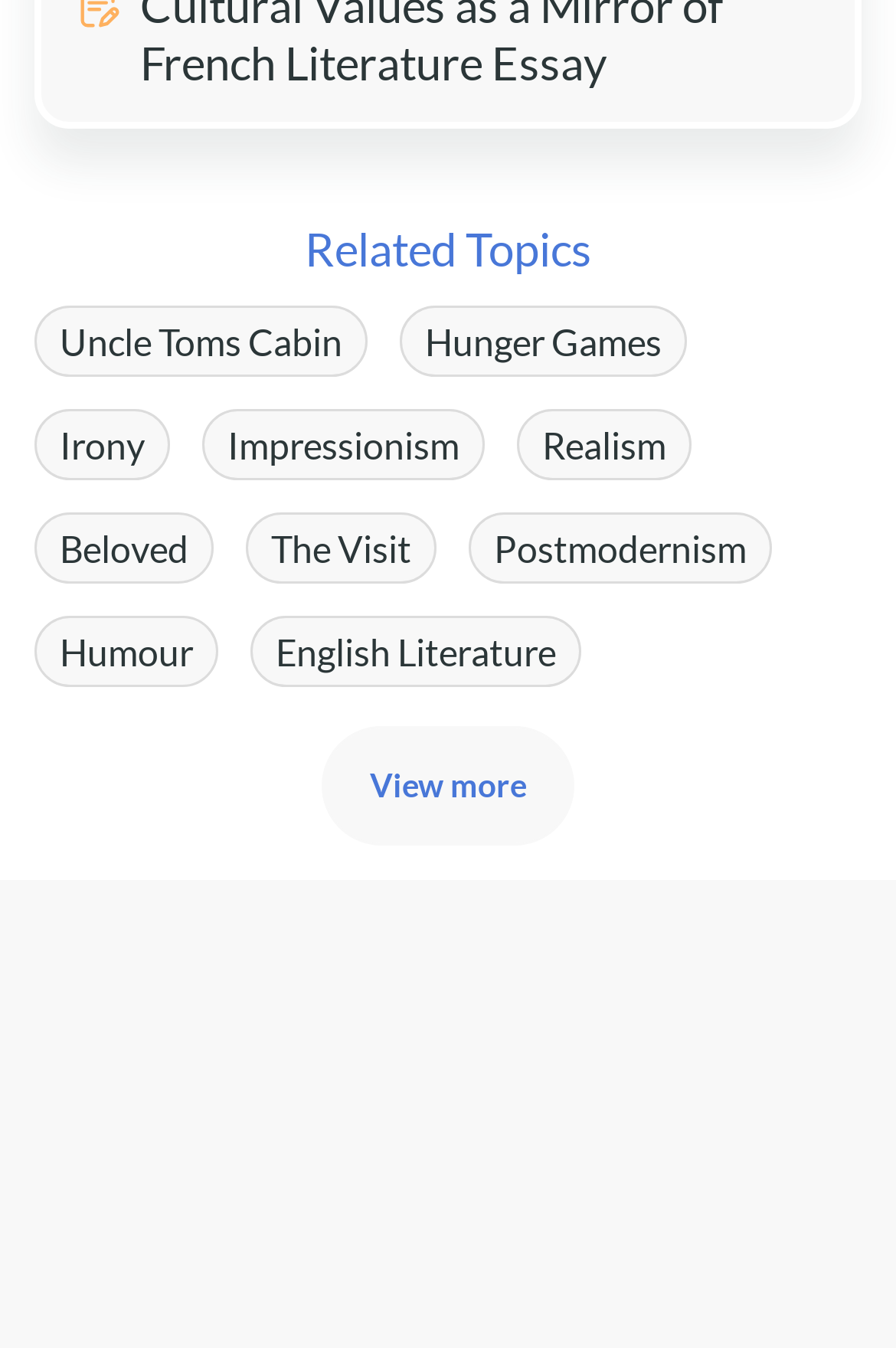Locate the bounding box coordinates of the area to click to fulfill this instruction: "View more related topics". The bounding box should be presented as four float numbers between 0 and 1, in the order [left, top, right, bottom].

[0.359, 0.539, 0.641, 0.627]